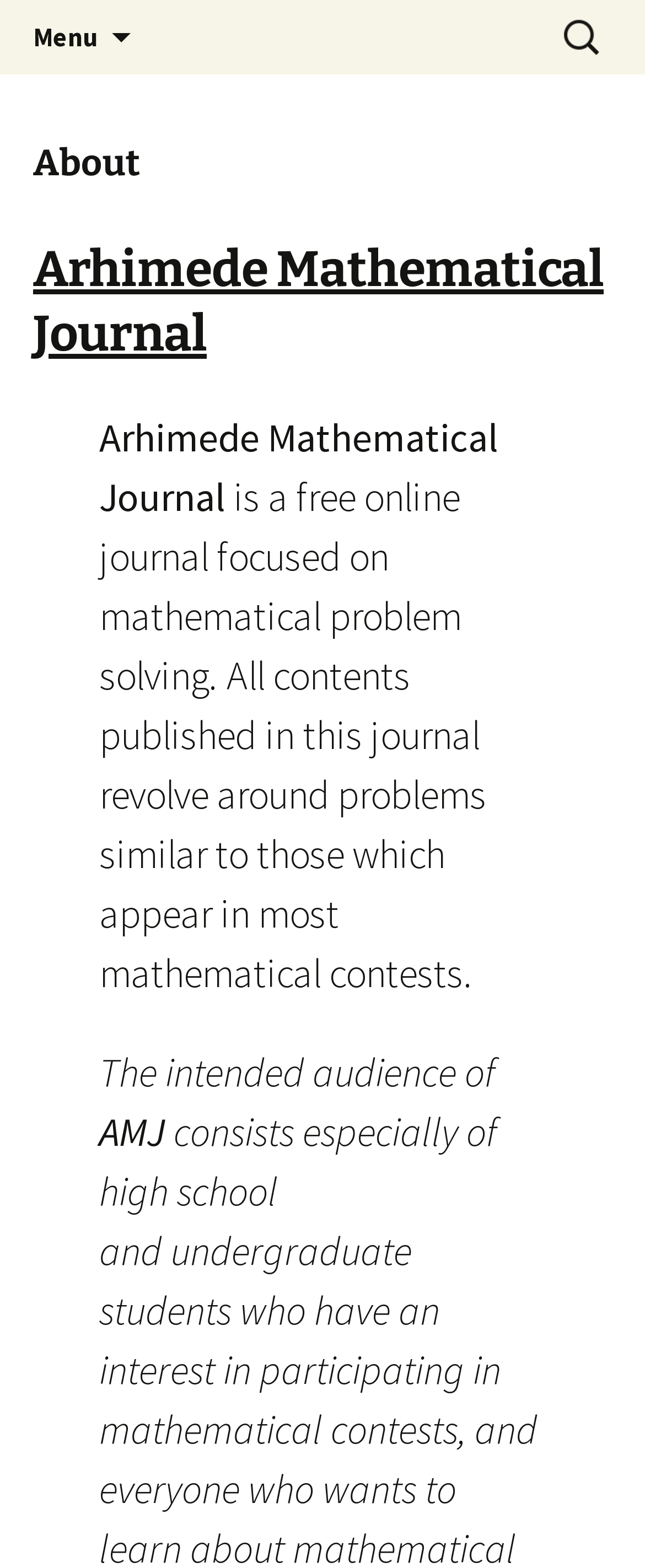Provide a brief response to the question below using a single word or phrase: 
What is the journal focused on?

mathematical problem solving